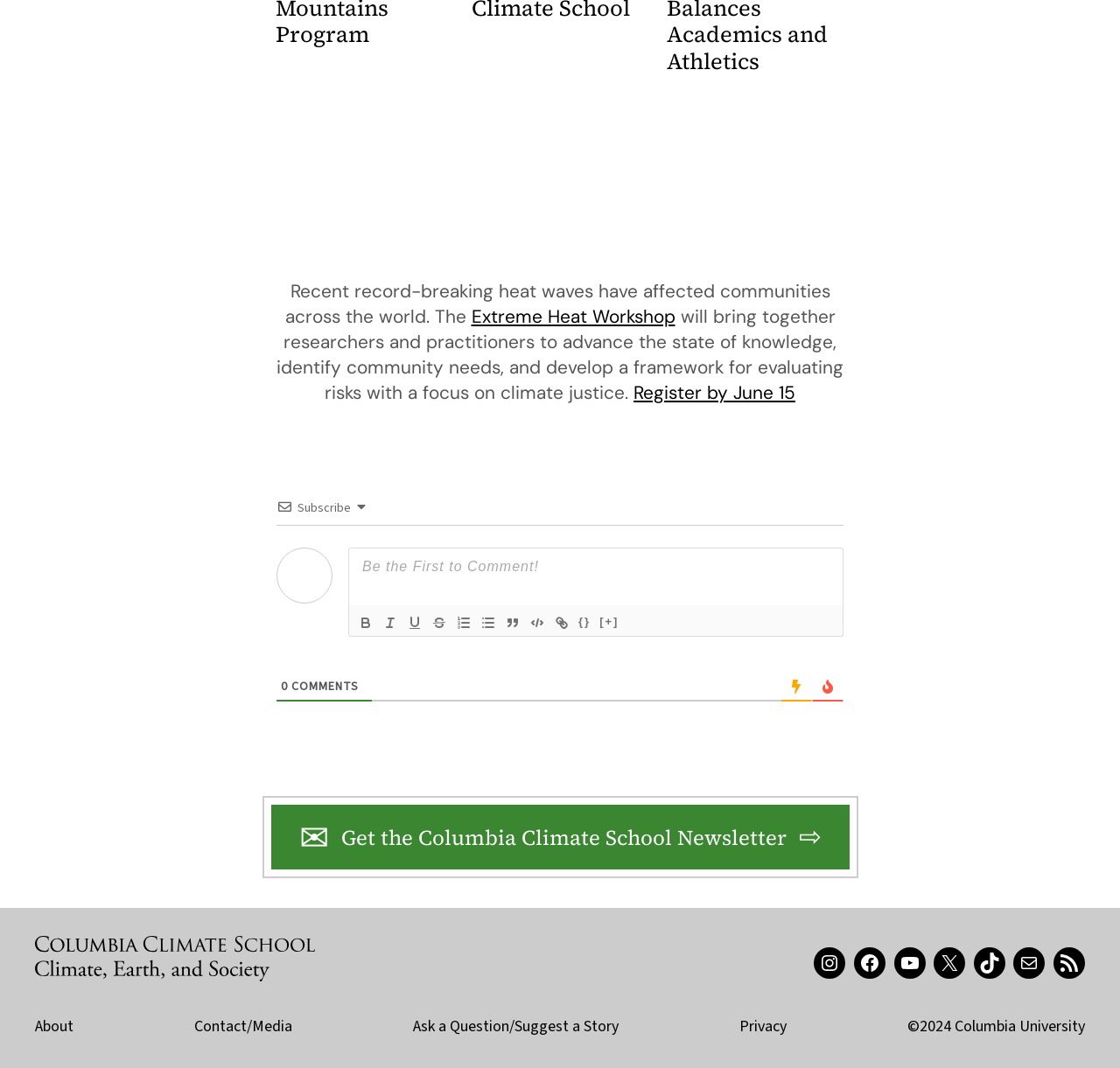Pinpoint the bounding box coordinates of the clickable element needed to complete the instruction: "Visit the About page". The coordinates should be provided as four float numbers between 0 and 1: [left, top, right, bottom].

[0.031, 0.951, 0.066, 0.972]